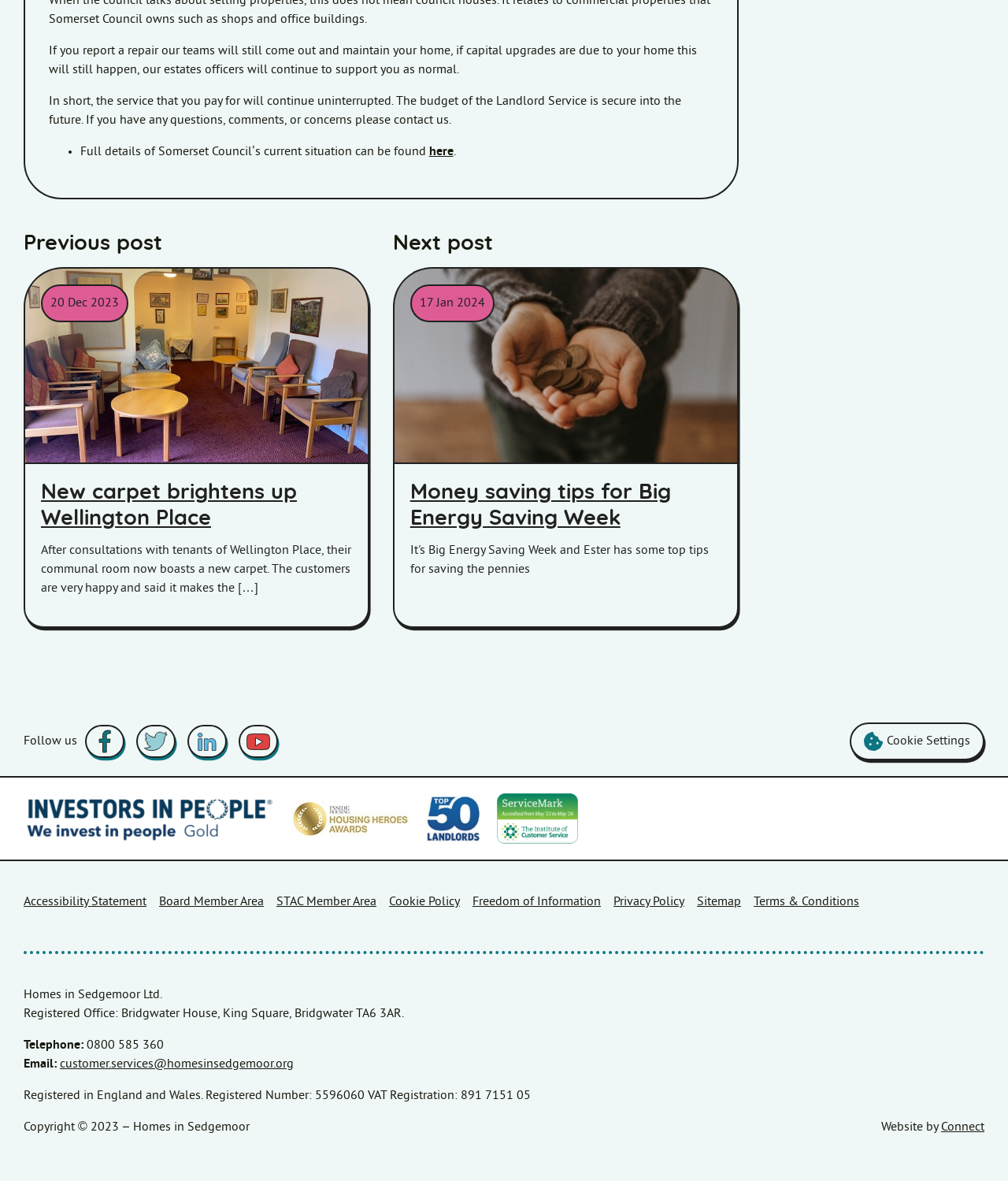Provide the bounding box coordinates of the HTML element described as: "alt="Sara Pezeshk"". The bounding box coordinates should be four float numbers between 0 and 1, i.e., [left, top, right, bottom].

None